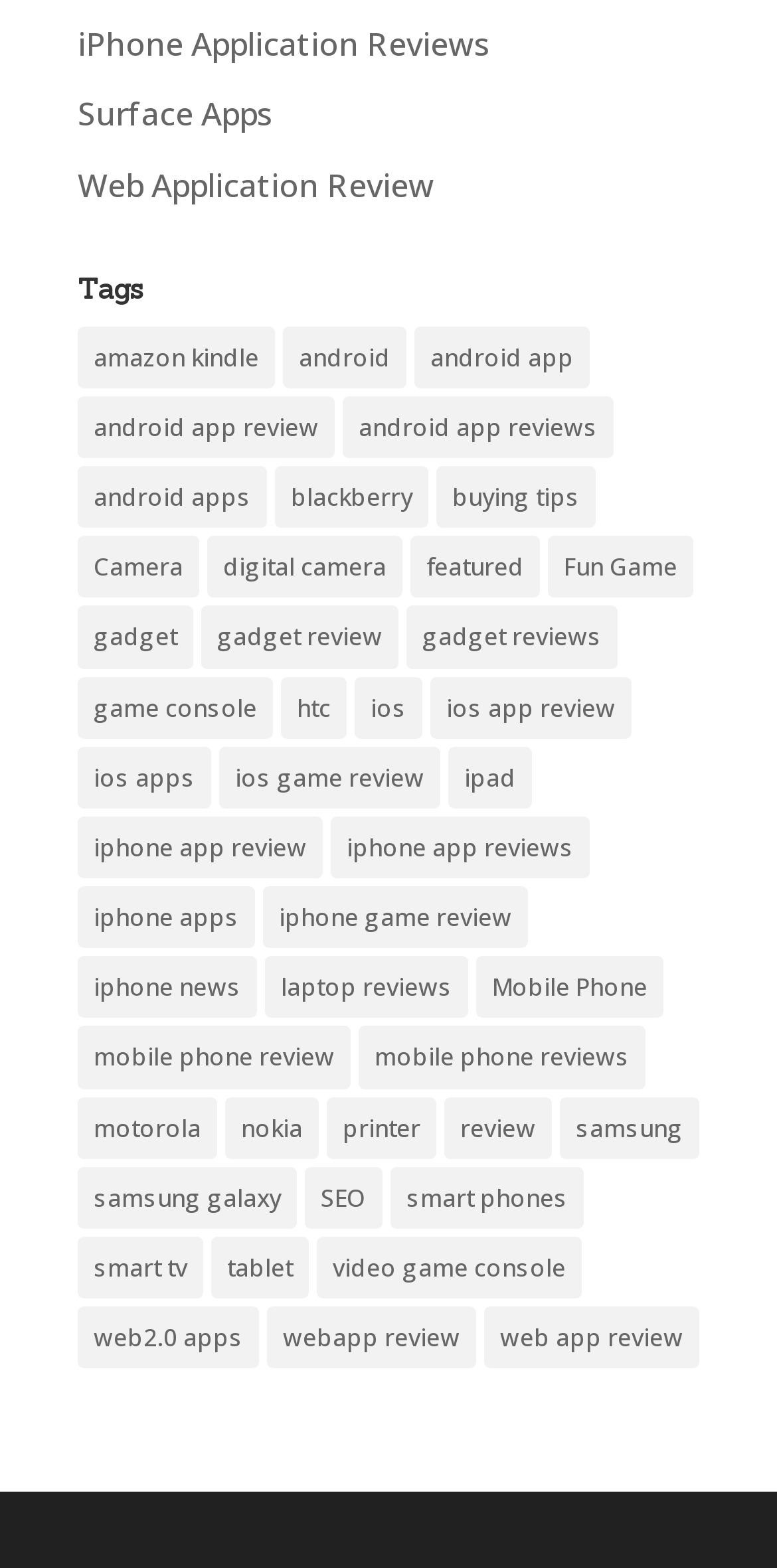Please find the bounding box coordinates of the element that you should click to achieve the following instruction: "View iPhone Application Reviews". The coordinates should be presented as four float numbers between 0 and 1: [left, top, right, bottom].

[0.1, 0.014, 0.631, 0.042]